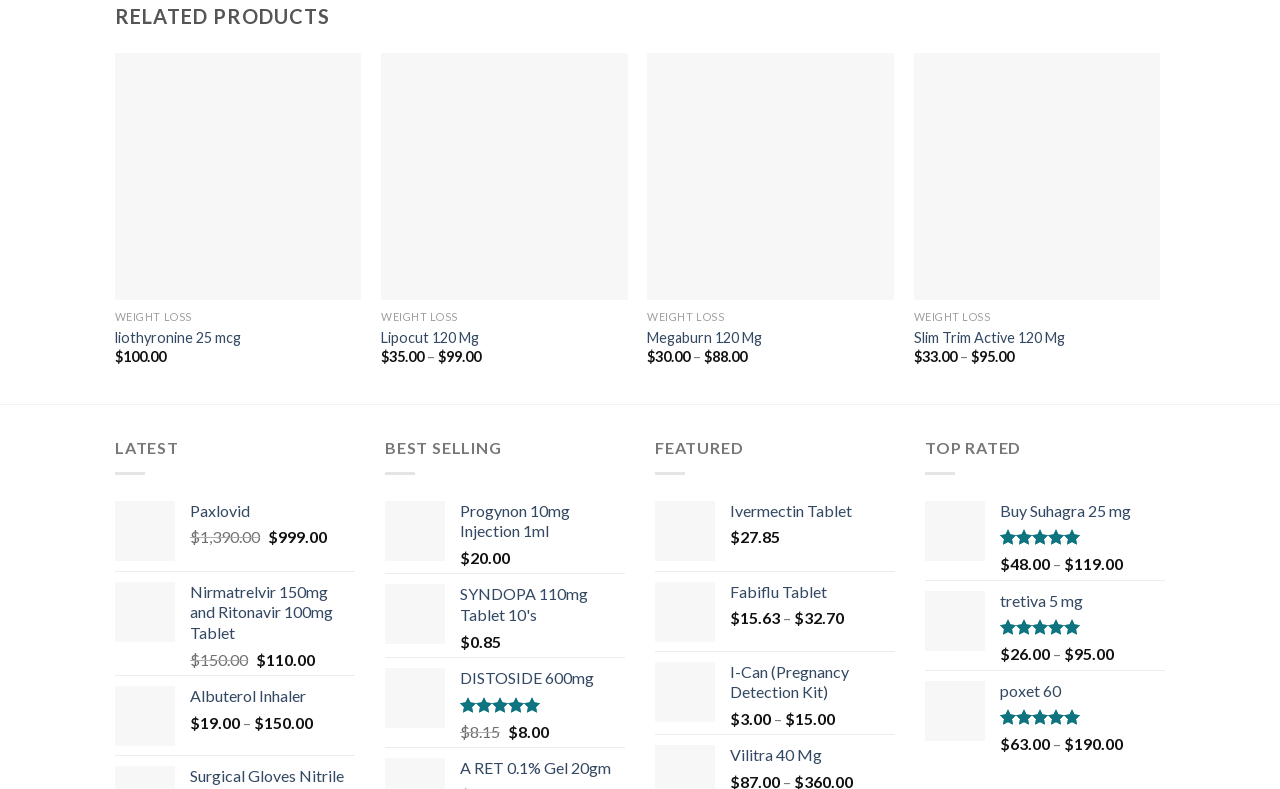What is the original price of Paxlovid?
Please respond to the question thoroughly and include all relevant details.

I found the link 'paxlovid images Paxlovid' with a StaticText 'Original price was: $1,390.00.' nearby, indicating that the original price of Paxlovid is $1,390.00.